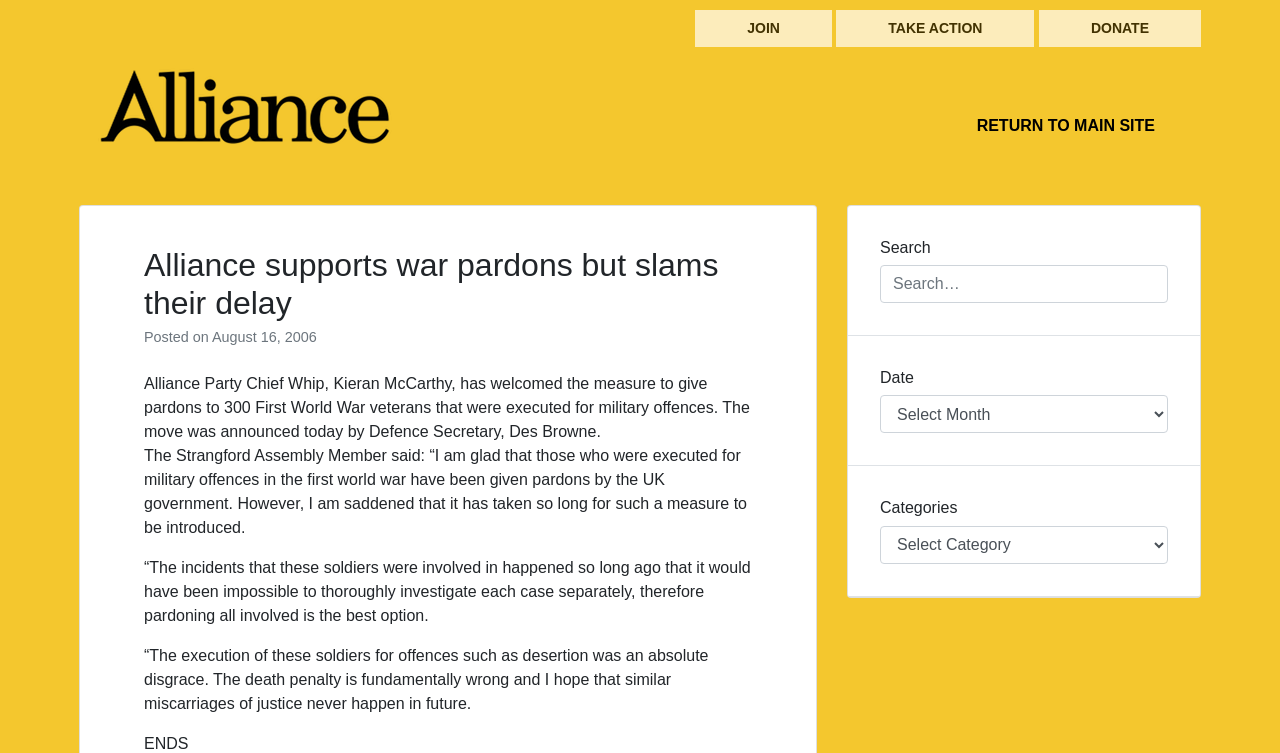Identify and provide the main heading of the webpage.

Alliance supports war pardons but slams their delay